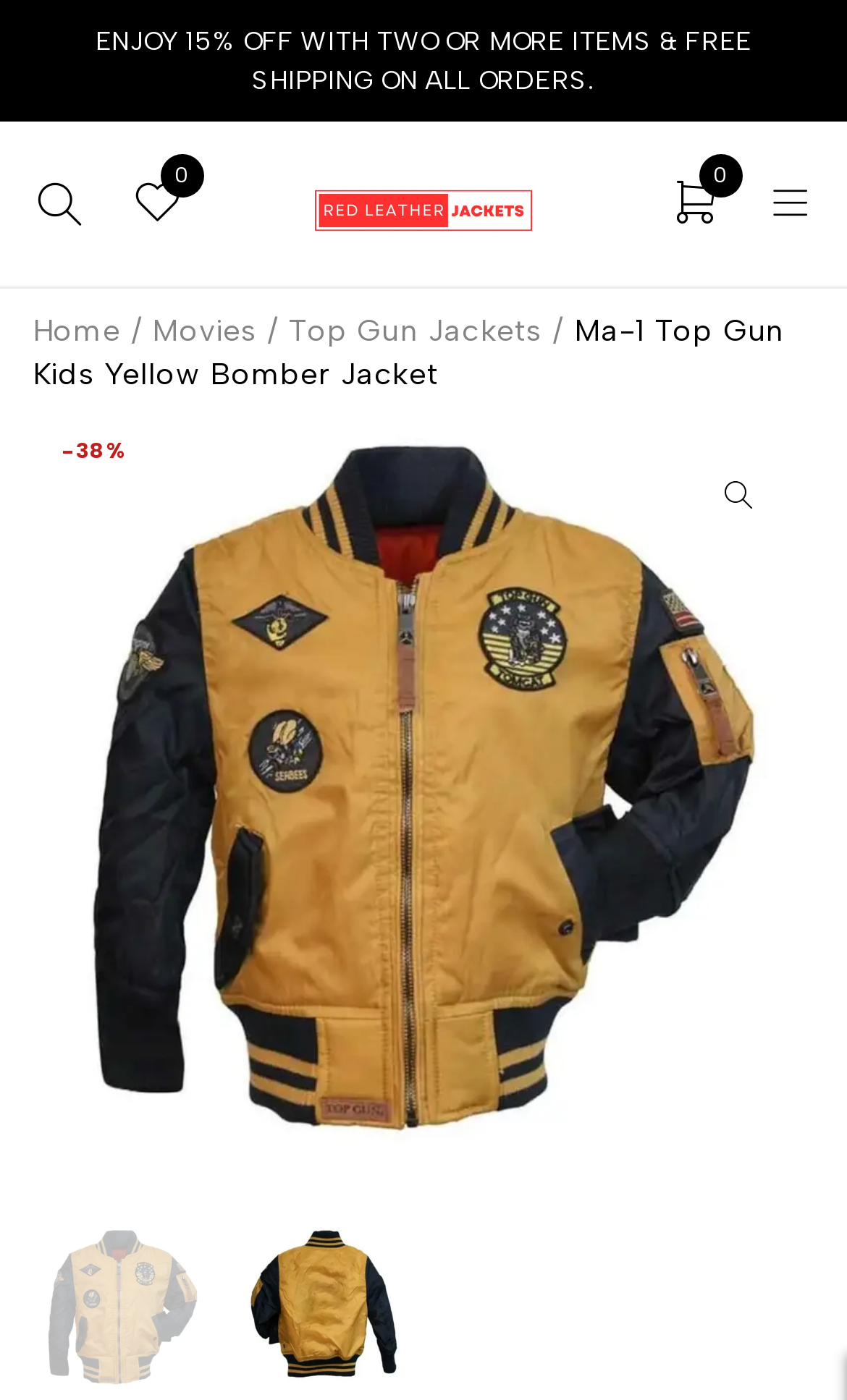Give a succinct answer to this question in a single word or phrase: 
What is the category of this product?

Top Gun Jackets